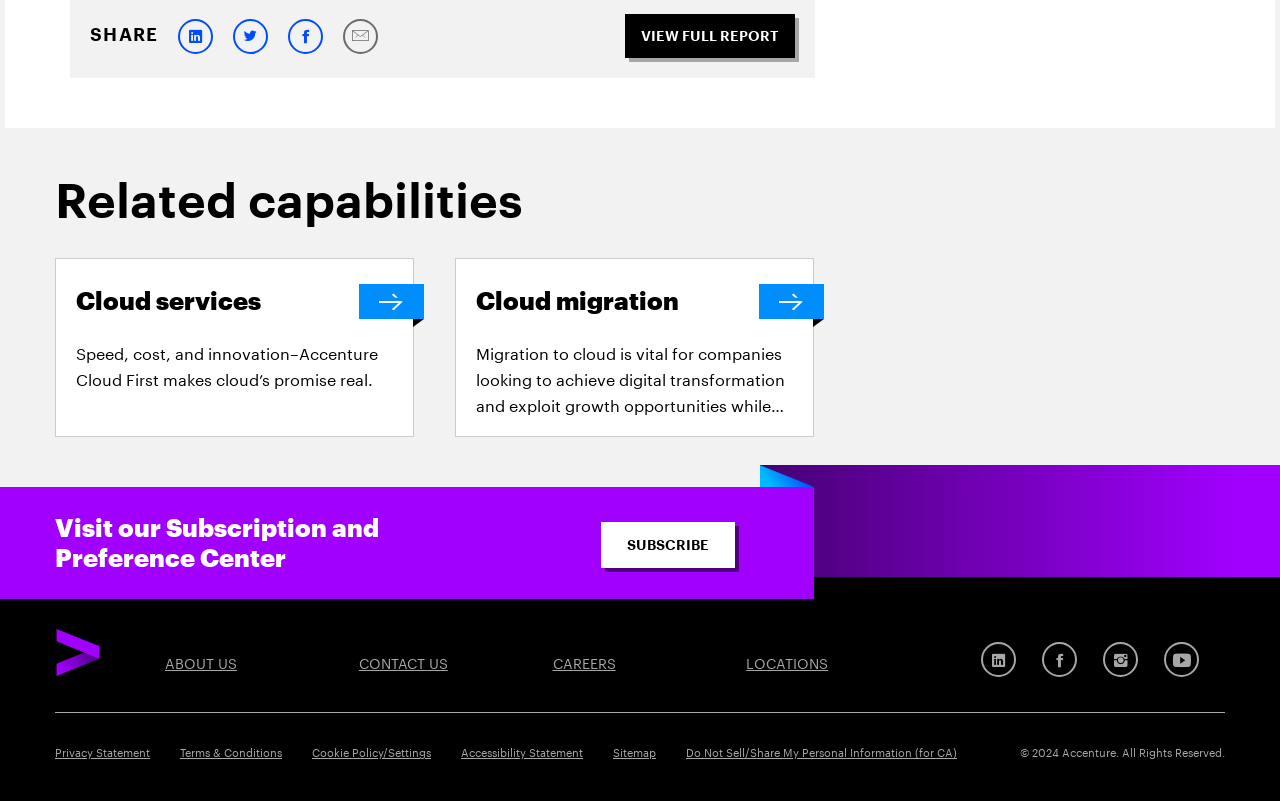Use a single word or phrase to answer the following:
What is the copyright year of the webpage?

2024